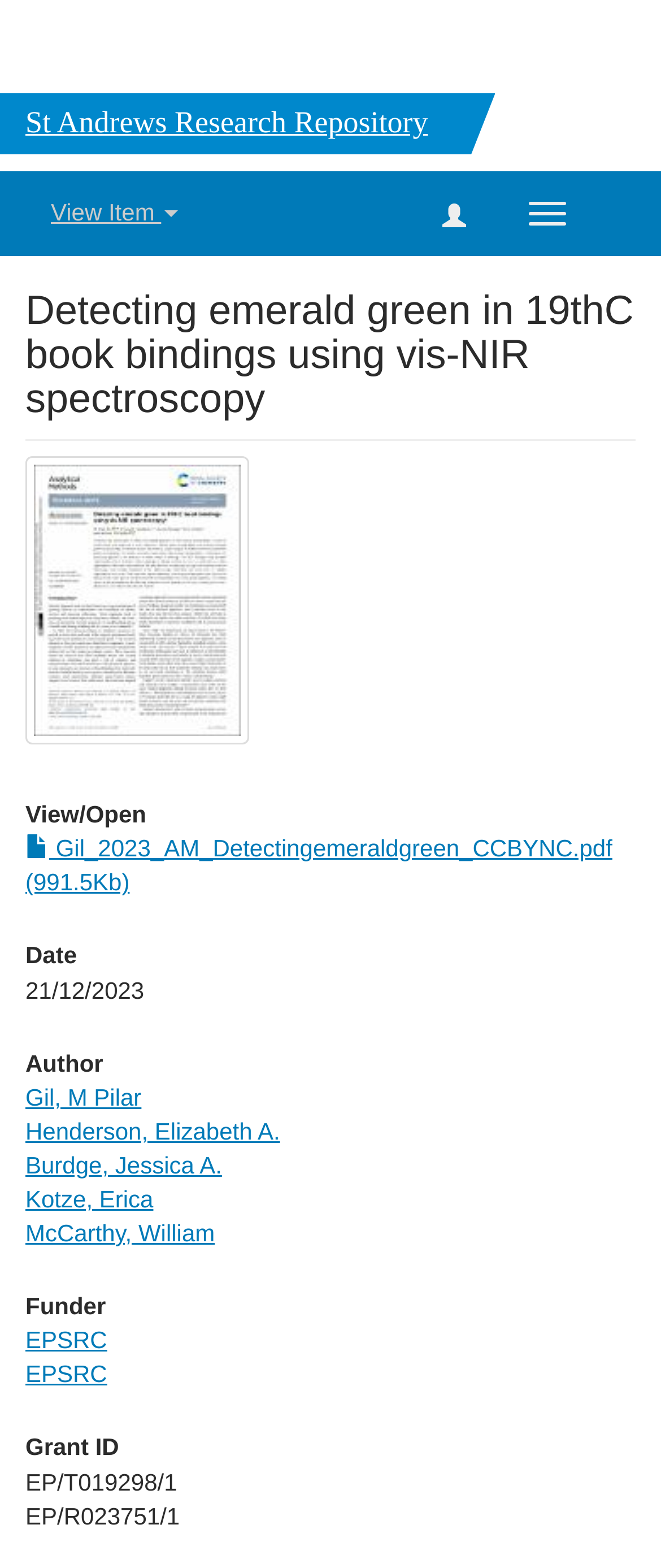Determine the bounding box coordinates of the UI element described by: "EPSRC".

[0.038, 0.846, 0.162, 0.863]